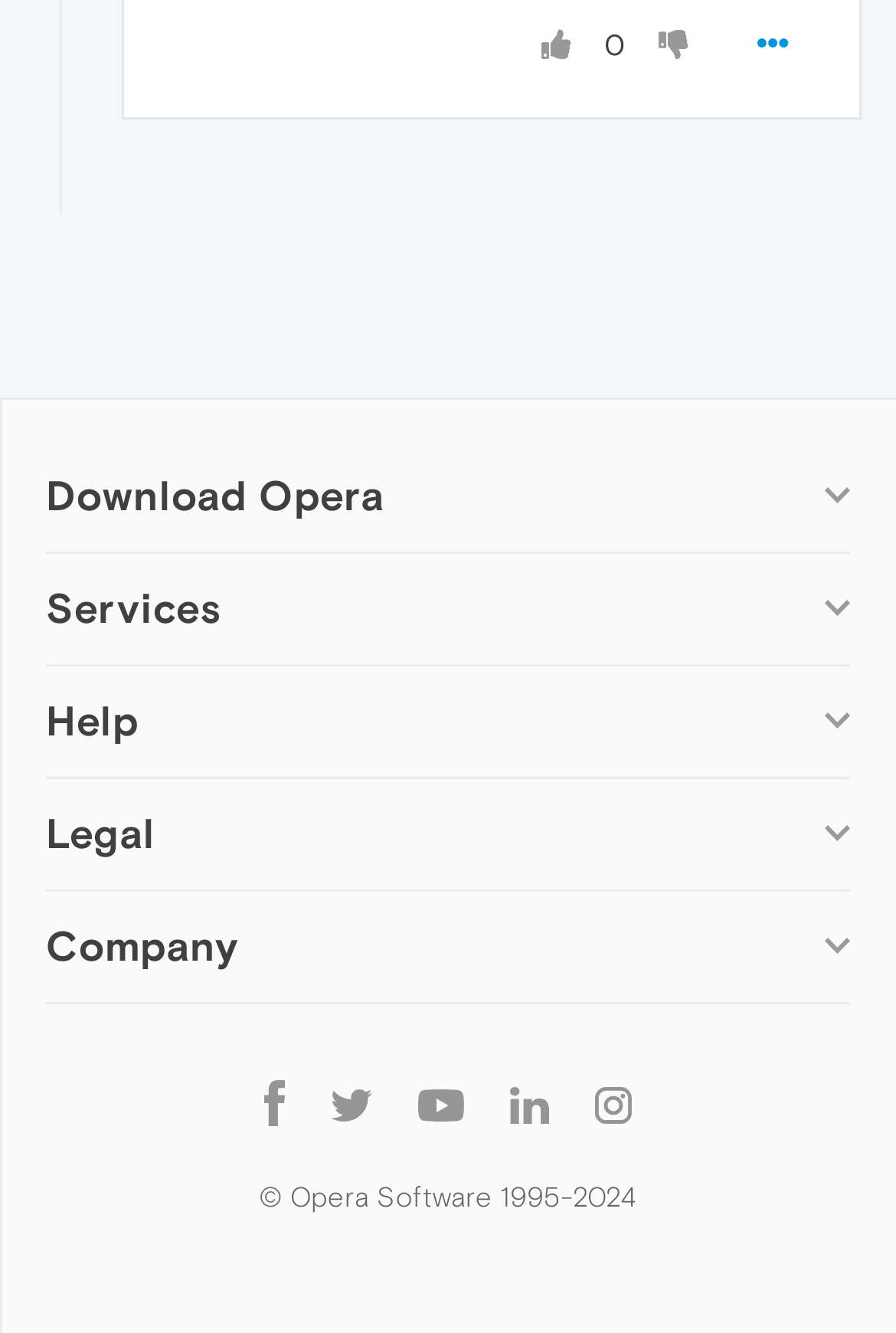Provide the bounding box coordinates of the area you need to click to execute the following instruction: "Explore Opera's add-ons".

[0.051, 0.525, 0.177, 0.55]